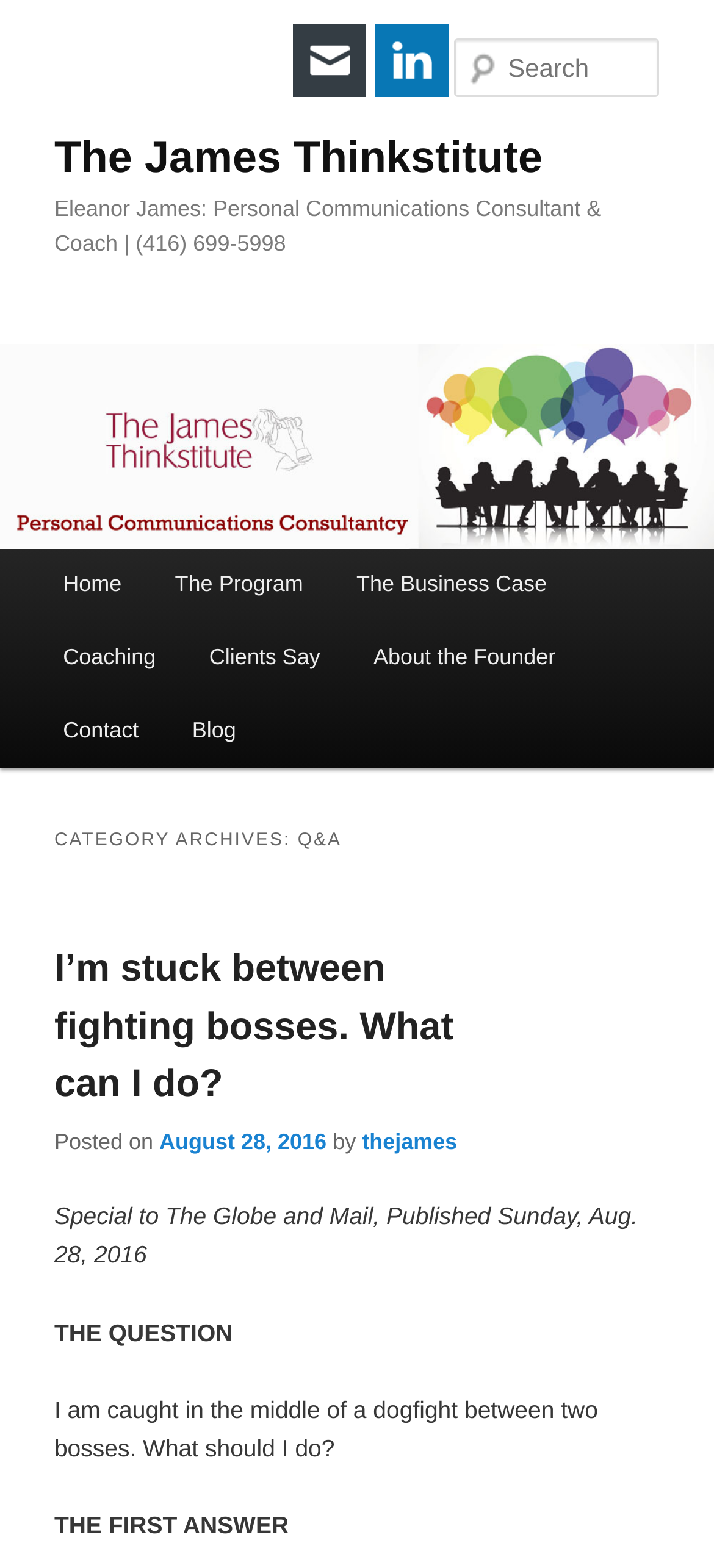Provide a brief response to the question using a single word or phrase: 
What is the date of the published article?

August 28, 2016